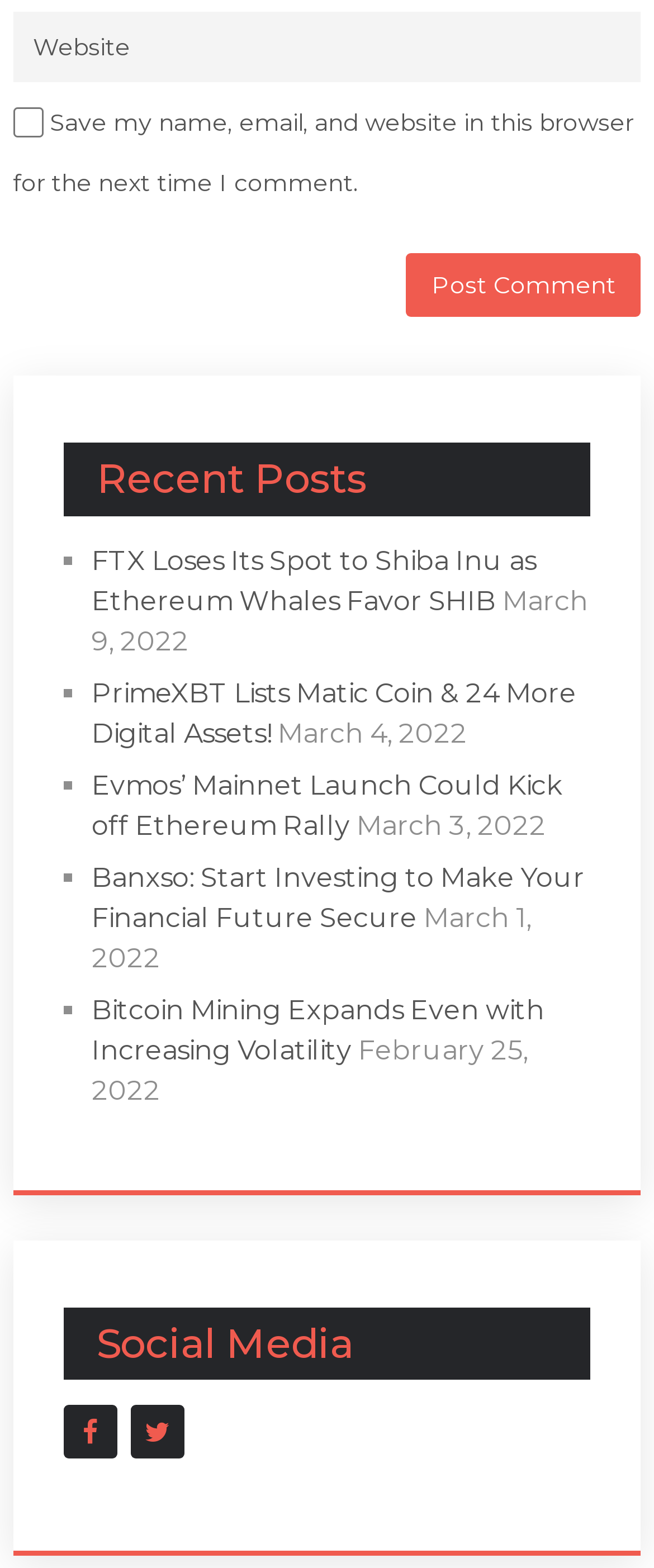Could you indicate the bounding box coordinates of the region to click in order to complete this instruction: "Check save my name and email".

[0.02, 0.068, 0.066, 0.088]